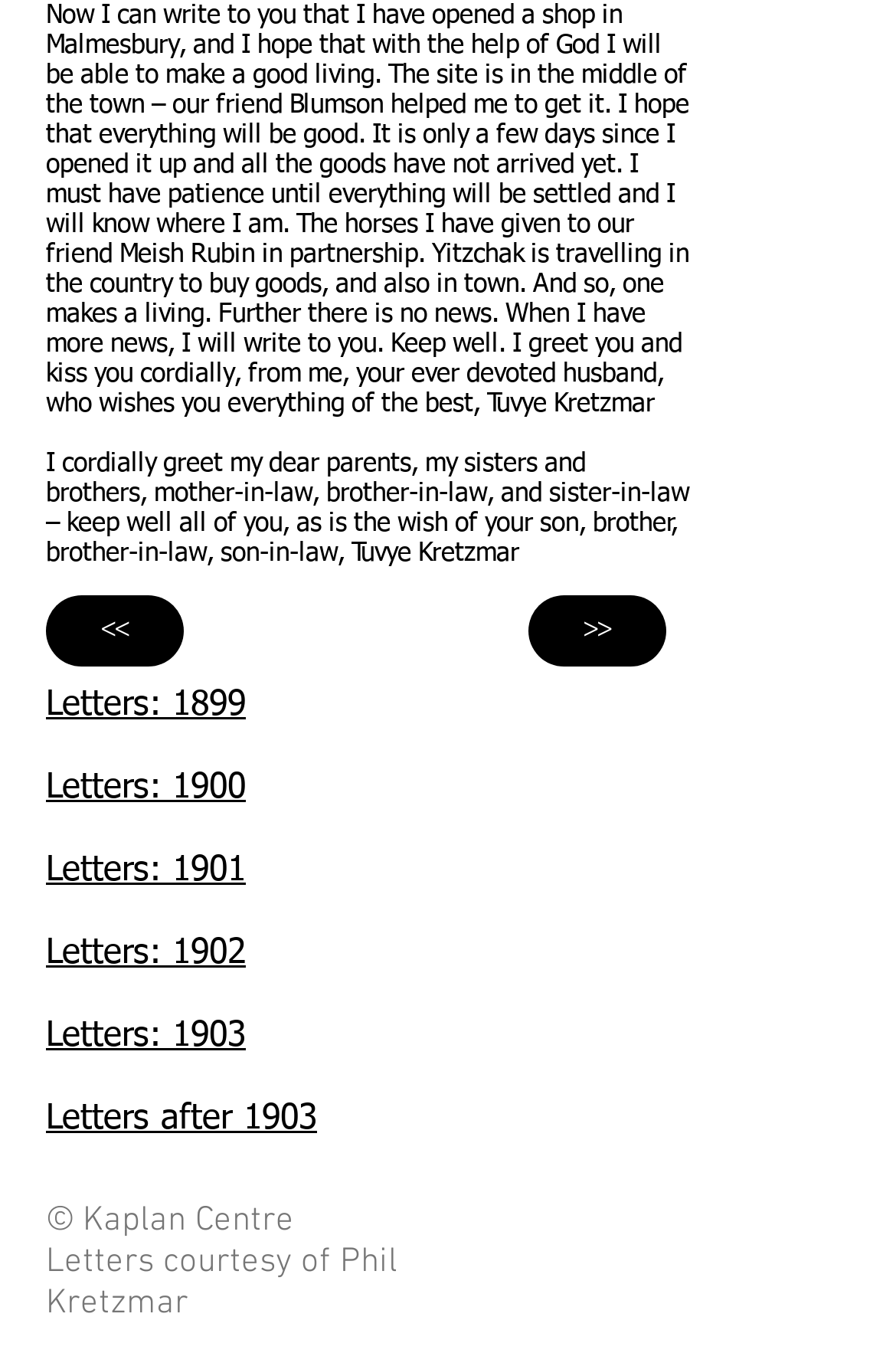Determine the bounding box coordinates for the area that should be clicked to carry out the following instruction: "View letters from 1900".

[0.051, 0.564, 0.274, 0.589]